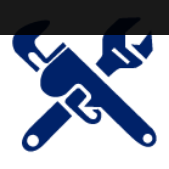Describe all elements and aspects of the image.

The image features a stylized representation of tools, likely indicating services related to boiler and heating system repairs or installations. The design incorporates elements resembling a wrench and other tools, conveying a sense of expertise in maintenance and repair work. This visual strongly relates to the services offered by 1st Gas Engineers Ltd, a company known for over 30 years of experience in servicing boilers and gas appliances in Milton Keynes and the surrounding areas. They emphasize the importance of annual servicing to ensure safe and efficient operation, thus enhancing the reliability of heating systems for families. This image effectively communicates the company's commitment to quality service and appliance care.